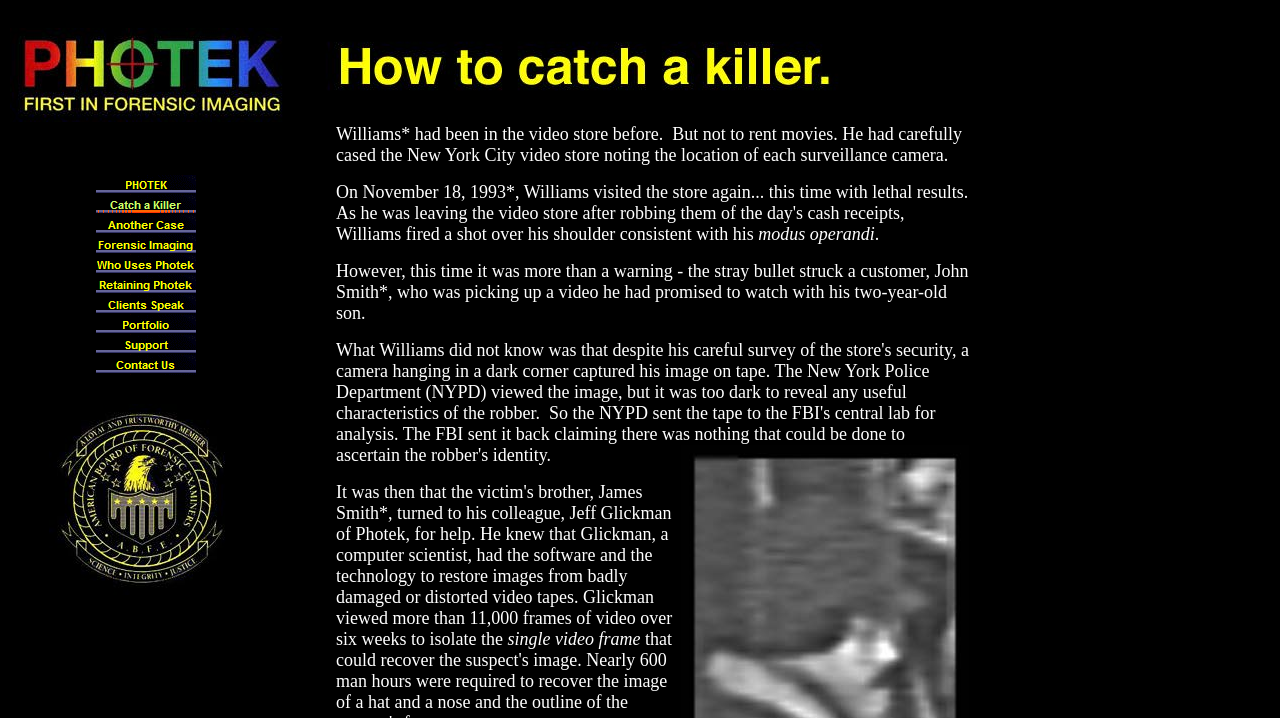Provide a short answer to the following question with just one word or phrase: What is the purpose of the 'Contact Us' link?

To contact the company